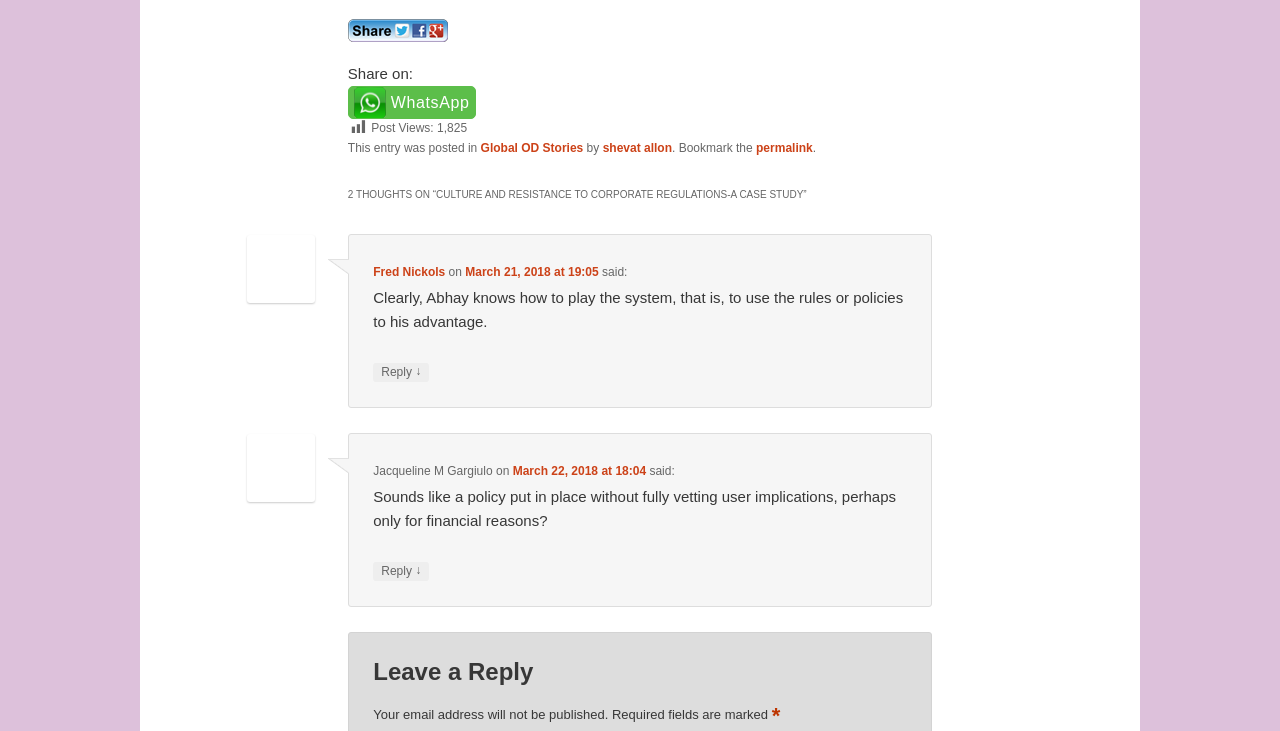Answer in one word or a short phrase: 
Who wrote the first comment?

Fred Nickols